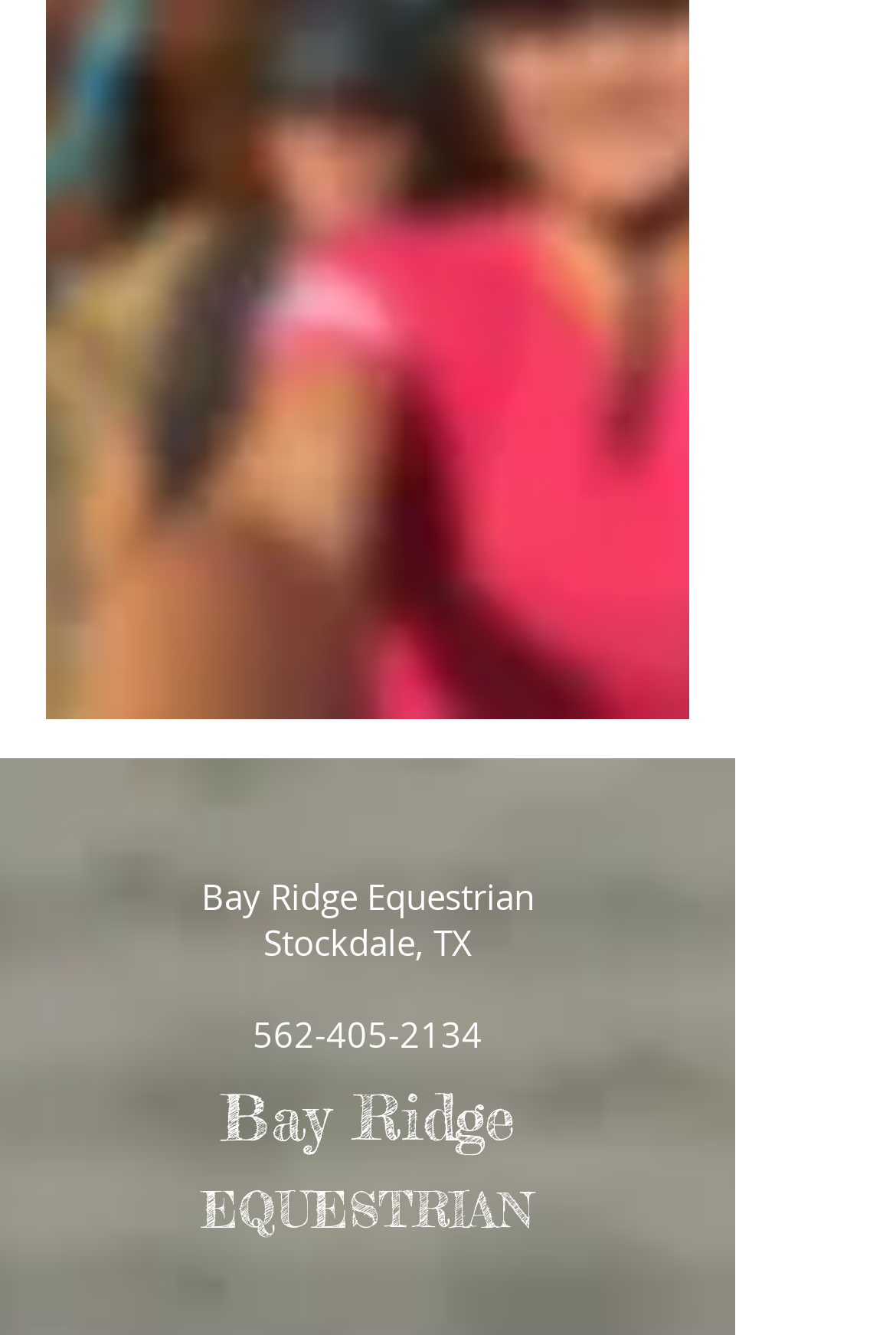Bounding box coordinates are specified in the format (top-left x, top-left y, bottom-right x, bottom-right y). All values are floating point numbers bounded between 0 and 1. Please provide the bounding box coordinate of the region this sentence describes: Bay Ridge

[0.245, 0.809, 0.576, 0.865]